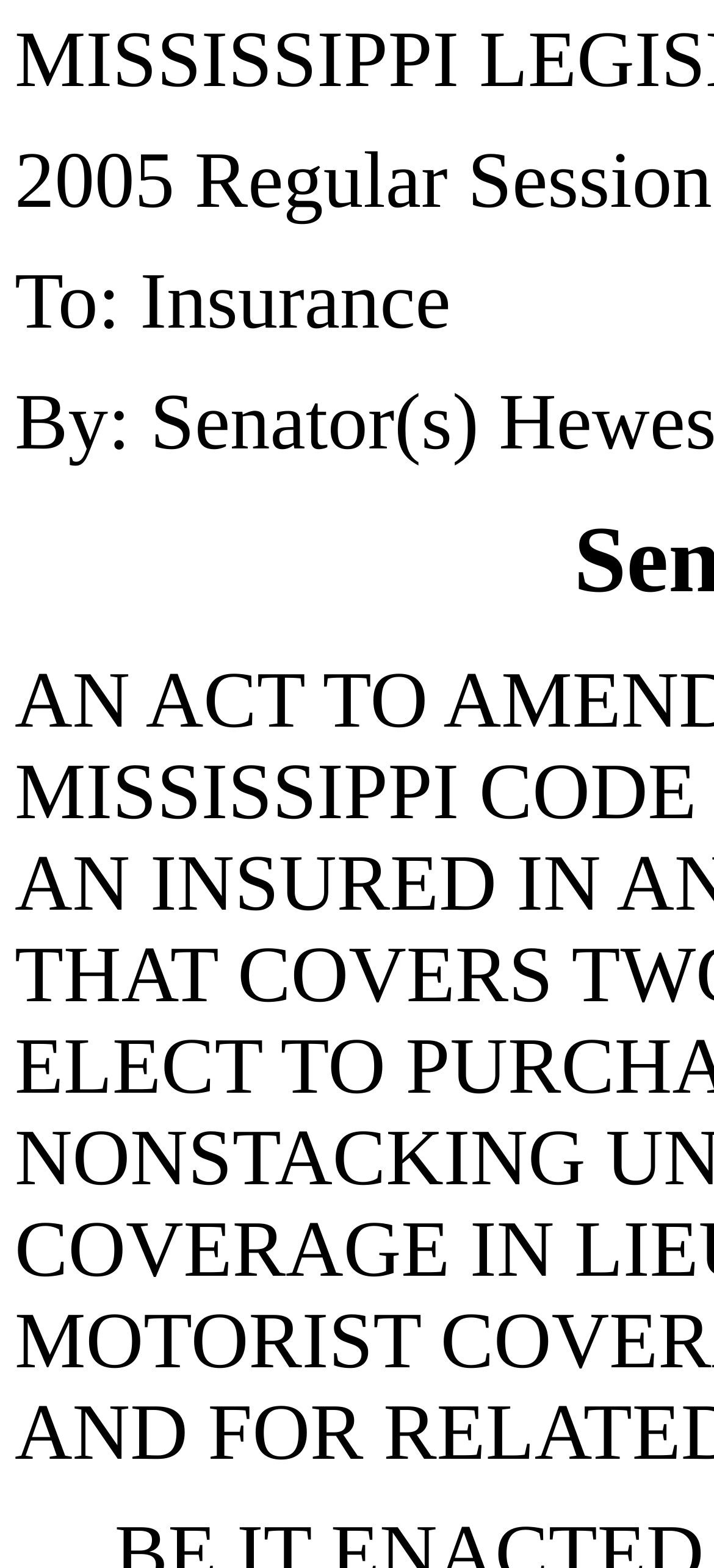What is the text of the webpage's headline?

Senate Bill 2671